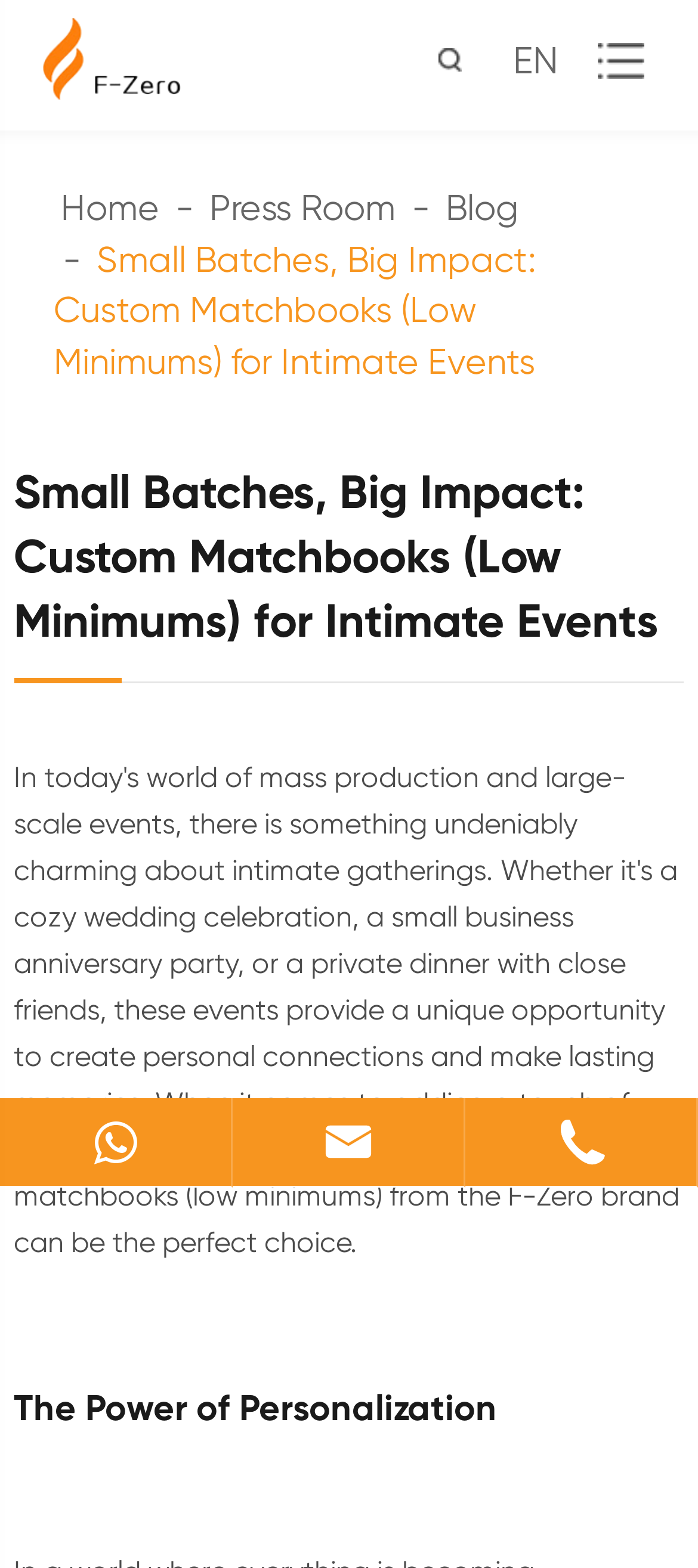Give a one-word or phrase response to the following question: What is the main topic of the webpage?

Custom Matchbooks